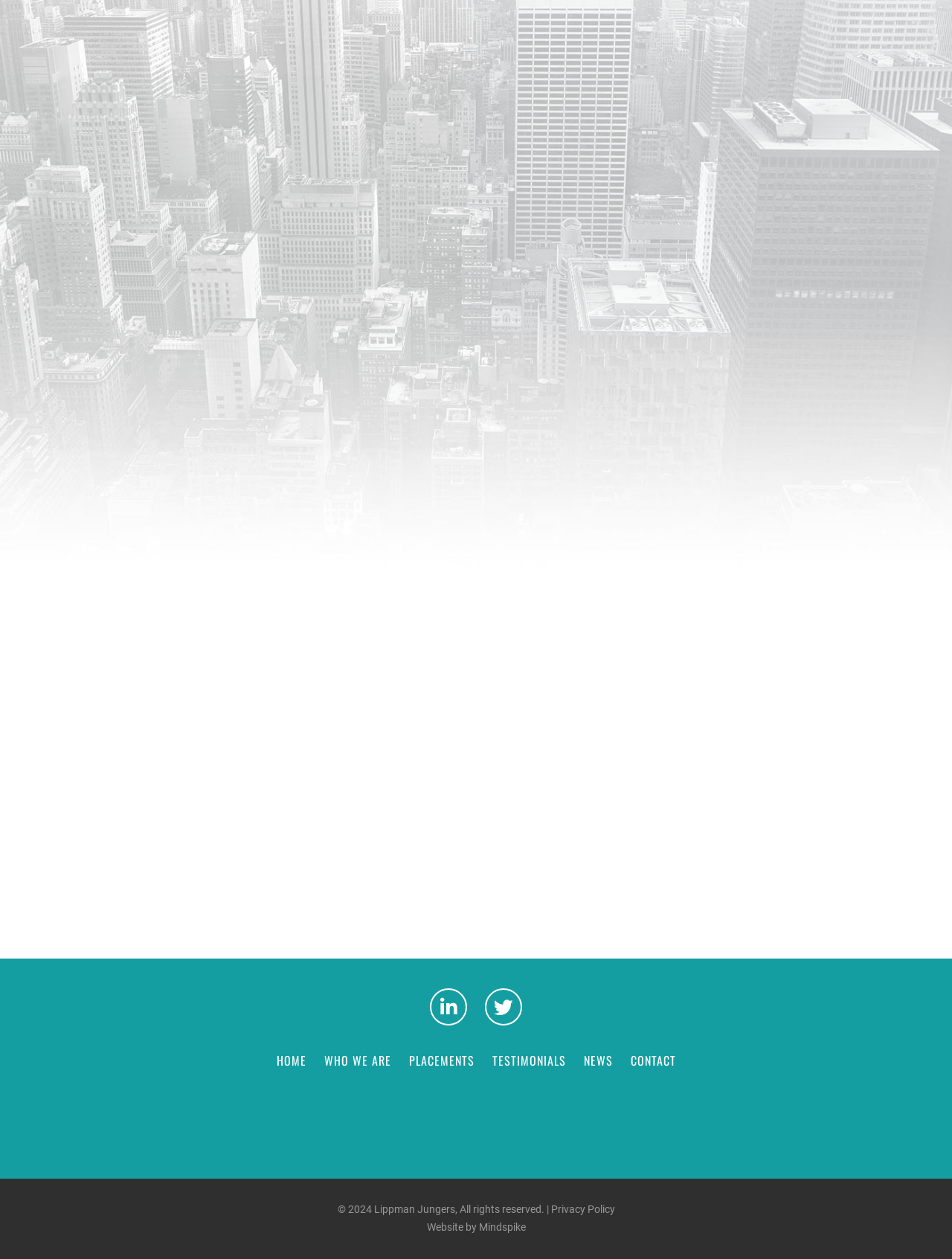Specify the bounding box coordinates (top-left x, top-left y, bottom-right x, bottom-right y) of the UI element in the screenshot that matches this description: Privacy Policy

[0.579, 0.956, 0.646, 0.966]